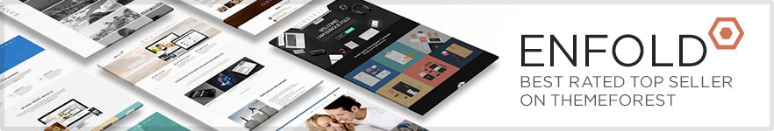Please answer the following question using a single word or phrase: 
What is Enfold theme celebrated for?

Its versatility